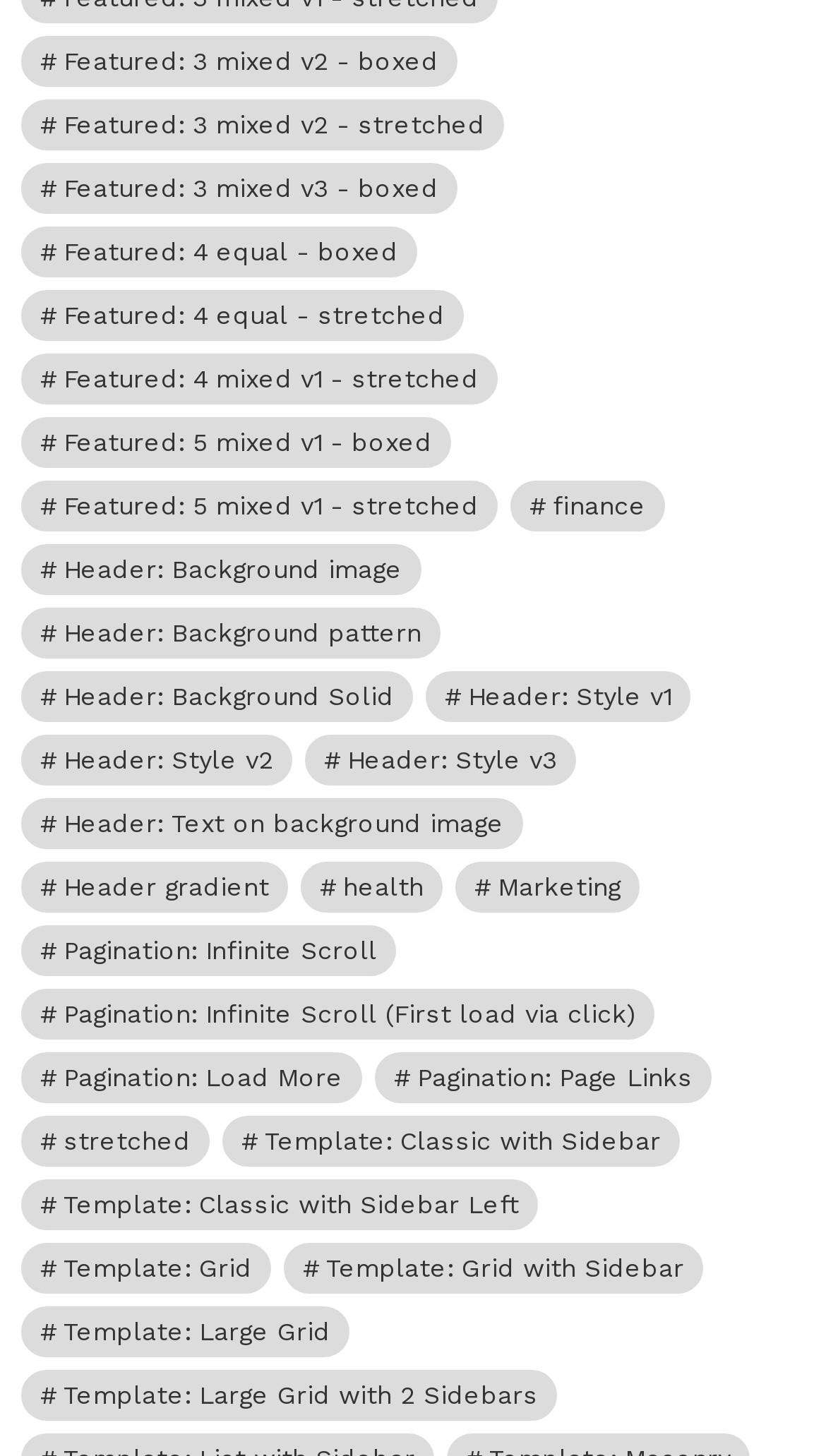Give a short answer to this question using one word or a phrase:
How many pagination options are available?

4